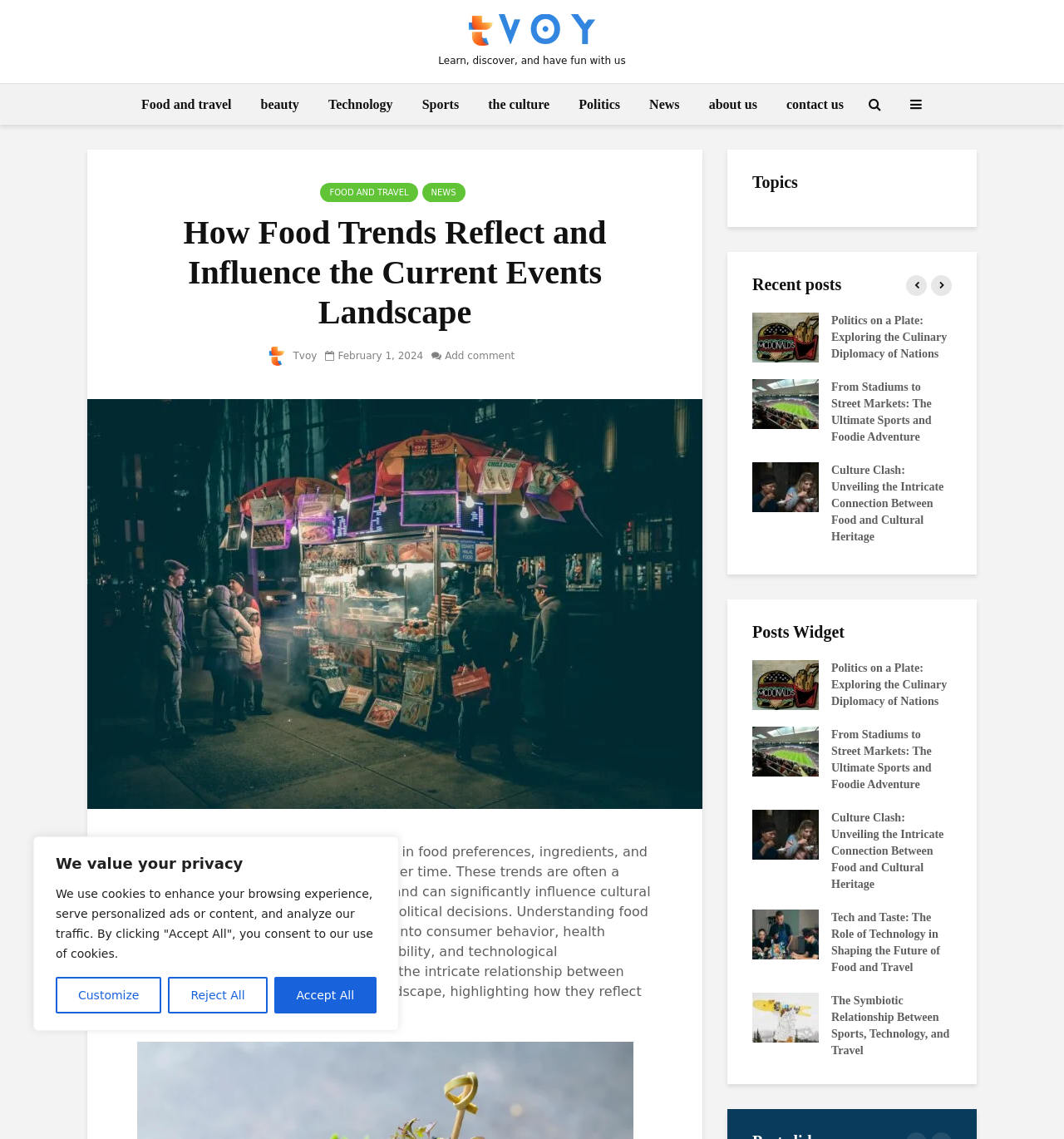What is the category of the link 'Tech and Taste'?
Examine the screenshot and reply with a single word or phrase.

Food and travel